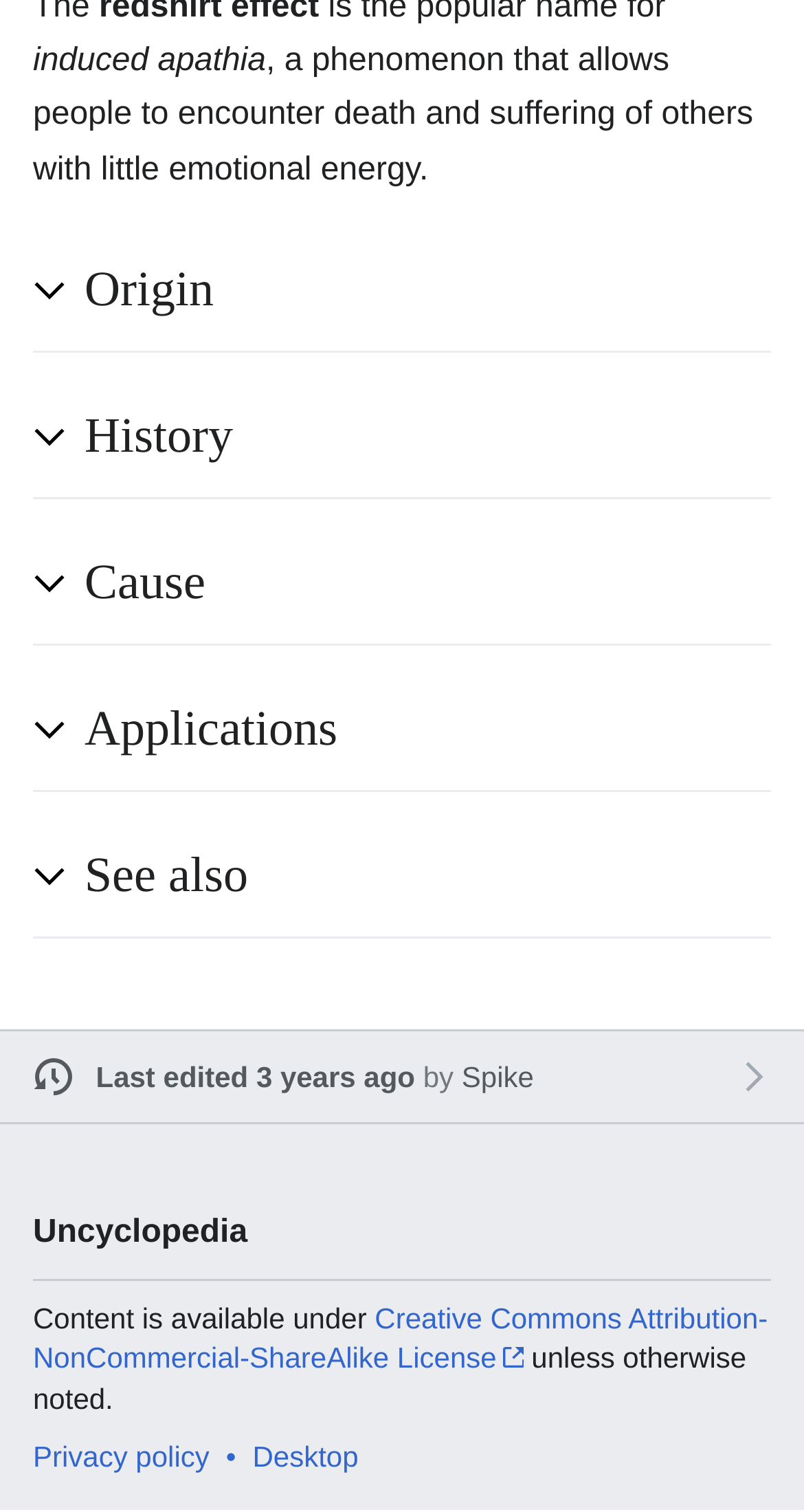What is induced apathia? Based on the screenshot, please respond with a single word or phrase.

a phenomenon that allows people to encounter death and suffering of others with little emotional energy.